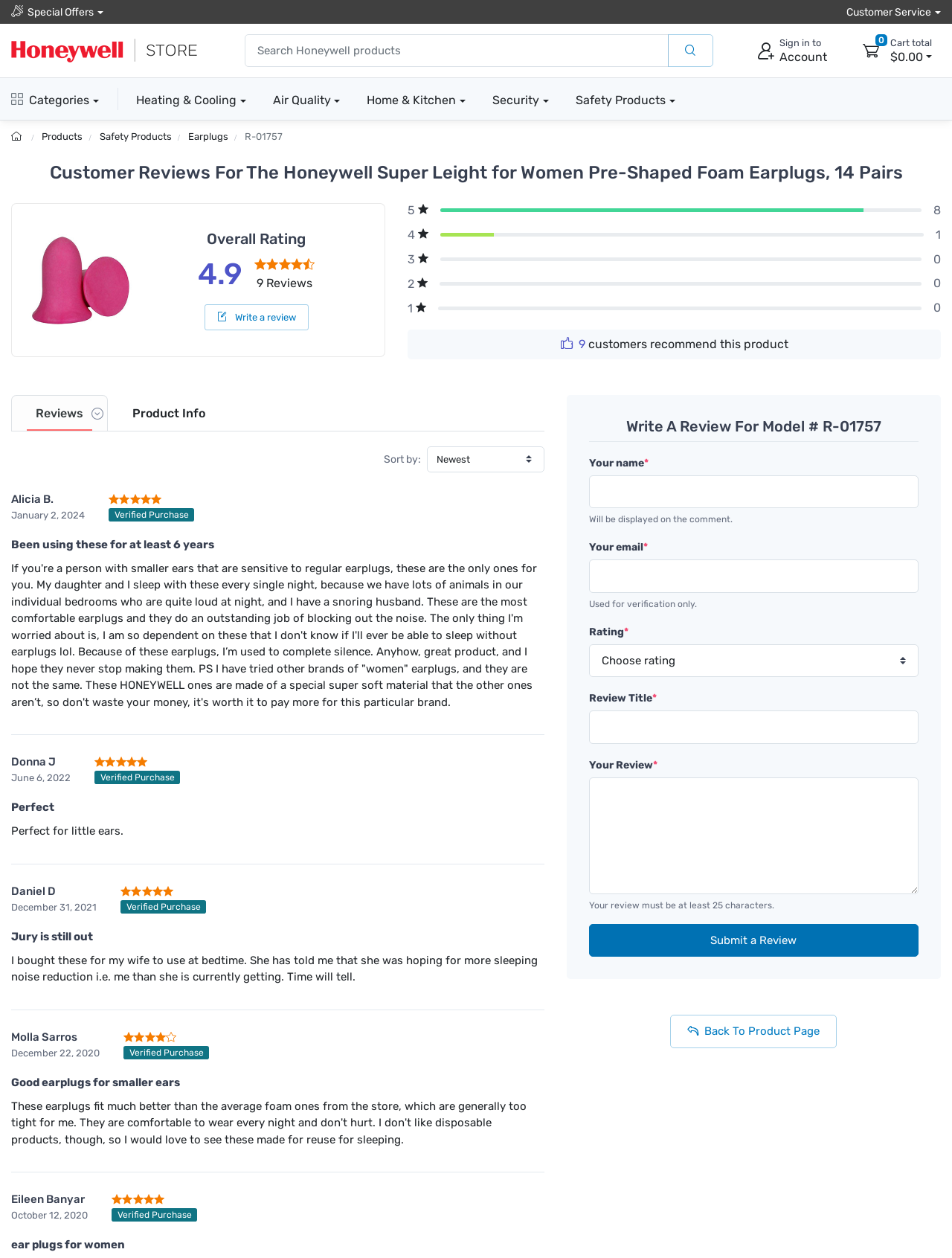Articulate a detailed summary of the webpage's content and design.

This webpage is a product review page for the Howard Leight by Honeywell Super Leight for Women Pre-Shaped Foam Earplugs, 14 Pairs with Carrying Case - R-01757. At the top of the page, there are several links and a search bar, including links to special offers, customer service, and the official Honeywell brand store. There is also a sign-in button and a cart total indicator.

Below the top navigation, there is a breadcrumb trail showing the product category hierarchy, from "Products" to "Safety Products" to "Earplugs" to the specific product "R-01757". 

The main content of the page is dedicated to customer reviews. There is a heading that reads "Customer Reviews For The Honeywell Super Leight for Women Pre-Shaped Foam Earplugs, 14 Pairs" and an overall rating of 4.9 out of 5 stars based on 9 reviews. There are several review entries, each with a heading, a verified purchase indicator, and a review text. The reviews are from different customers, including Alicia B., Donna J., Daniel D., and others, and they share their experiences with the product.

On the right side of the page, there is a section to write a review, with fields to enter the reviewer's name, email, rating, review title, and review text. There is also a heading that reads "Write A Review For Model # R-01757" and a button to submit the review.

Overall, the page is focused on showcasing customer reviews and ratings for the product, with a clear and organized layout that makes it easy to read and navigate.